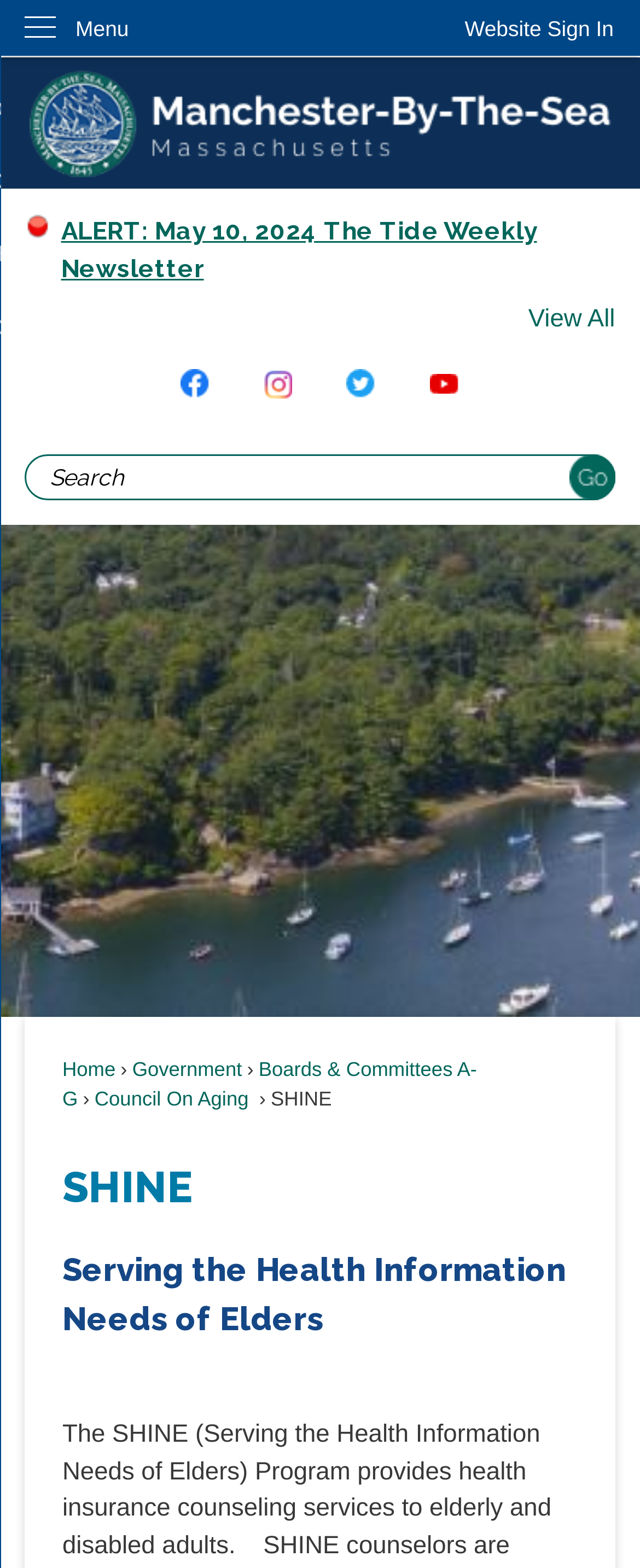Determine the coordinates of the bounding box for the clickable area needed to execute this instruction: "Go to the home page".

[0.039, 0.045, 0.961, 0.113]